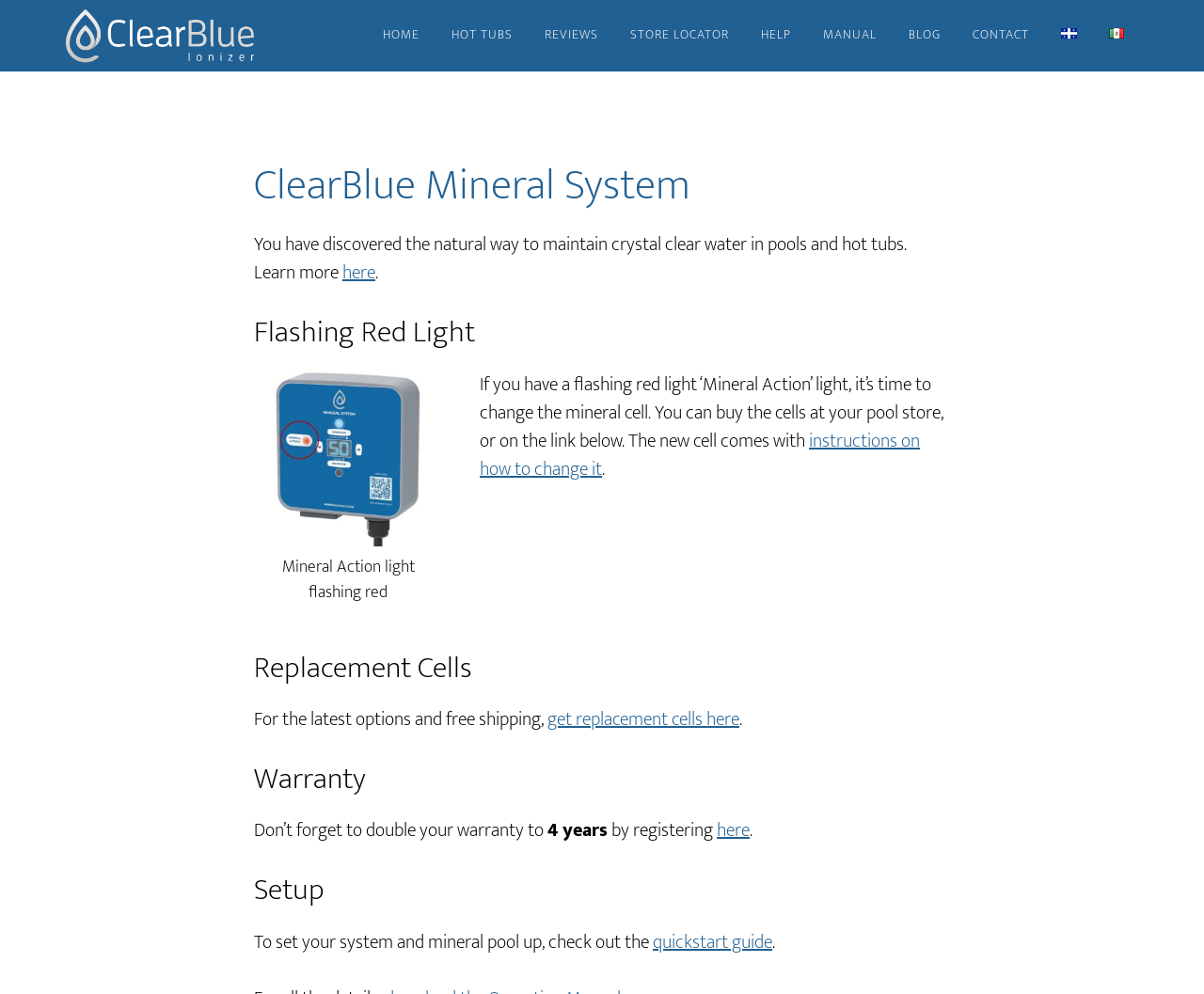How can I get replacement cells?
Based on the image content, provide your answer in one word or a short phrase.

Get them here